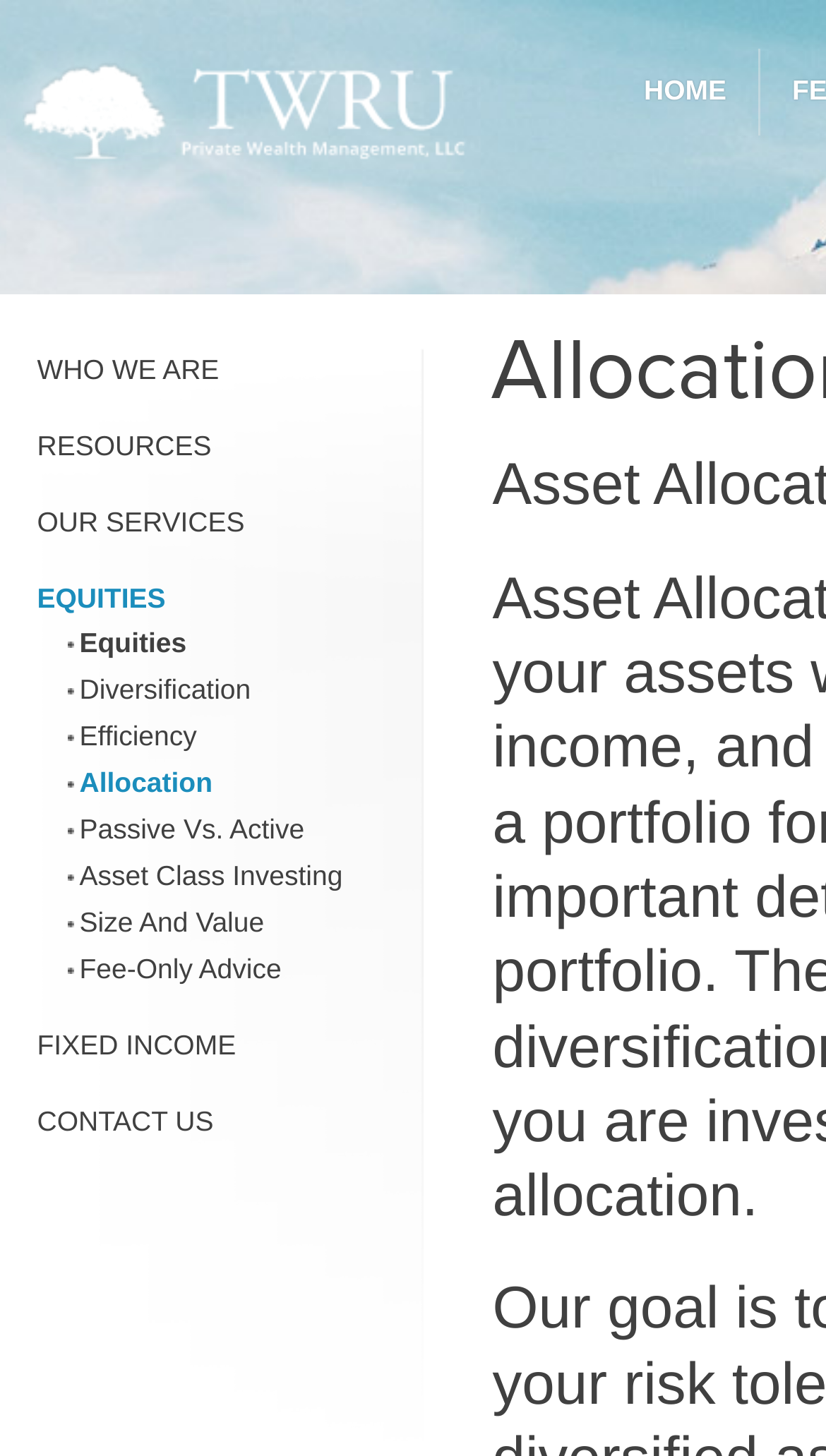Predict the bounding box coordinates of the area that should be clicked to accomplish the following instruction: "go to home page". The bounding box coordinates should consist of four float numbers between 0 and 1, i.e., [left, top, right, bottom].

[0.744, 0.032, 0.915, 0.093]